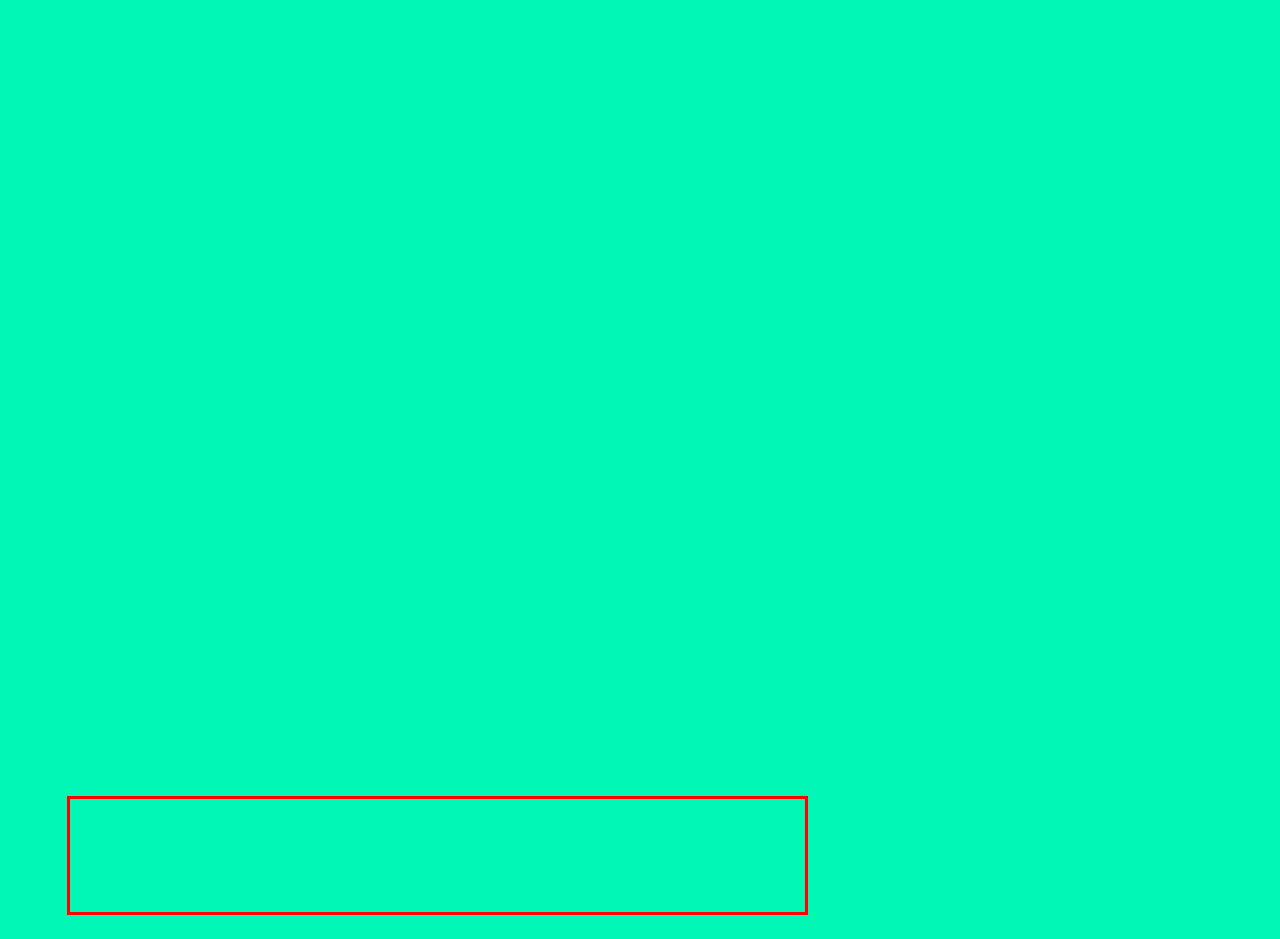Identify and transcribe the text content enclosed by the red bounding box in the given screenshot.

The $25,000 donation not only contributes towards providing stable meals for families who depend on these services but also assists in ensuring that Storehouse can continue running daily operating essentials such as their refrigerated trucks, which are imperative in transporting perishable food items from donors directly to those who need them.